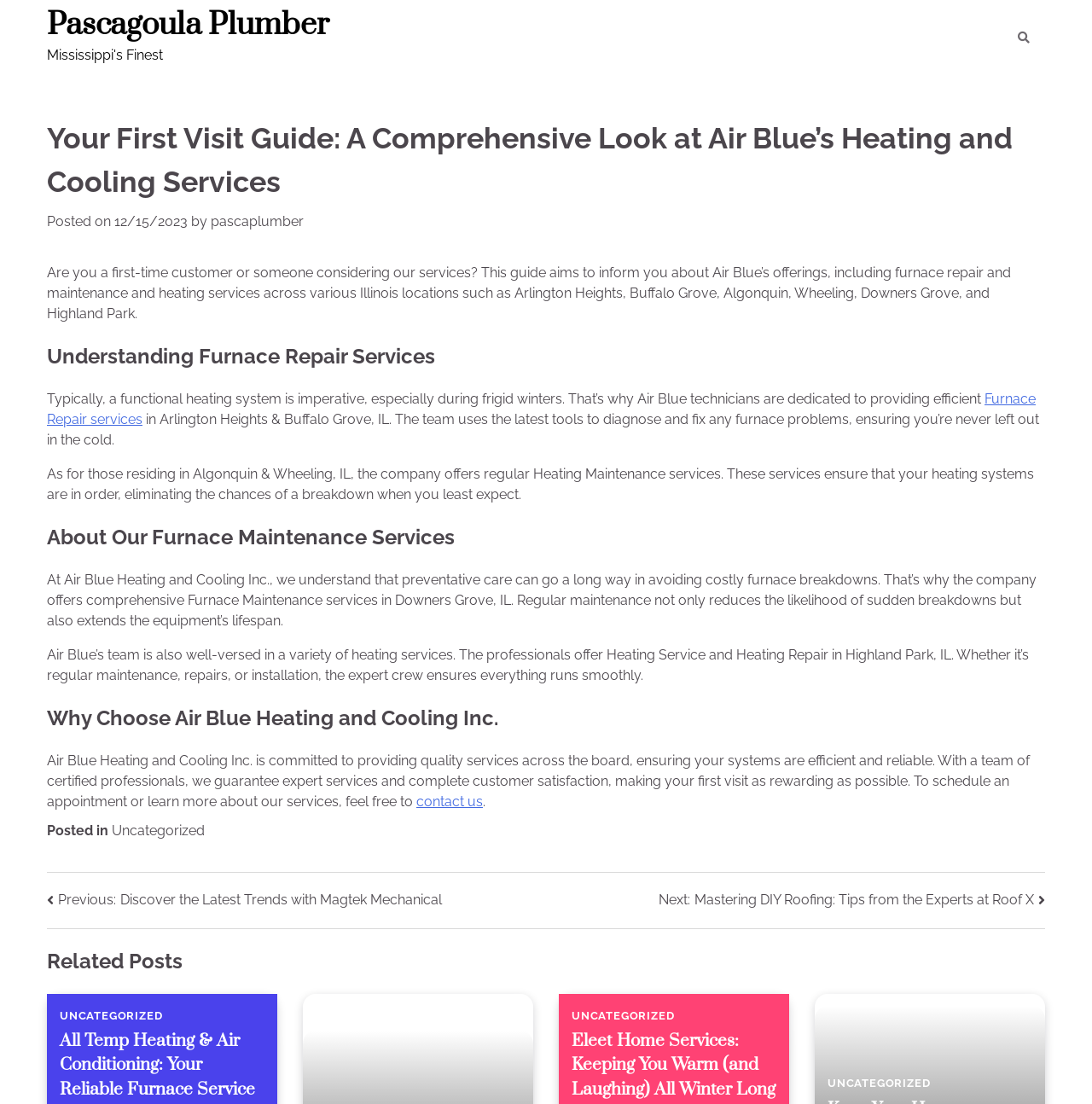What is the company name mentioned in the webpage?
From the details in the image, answer the question comprehensively.

The company name 'Air Blue' is mentioned in the webpage, specifically in the heading 'Your First Visit Guide: A Comprehensive Look at Air Blue’s Heating and Cooling Services'.